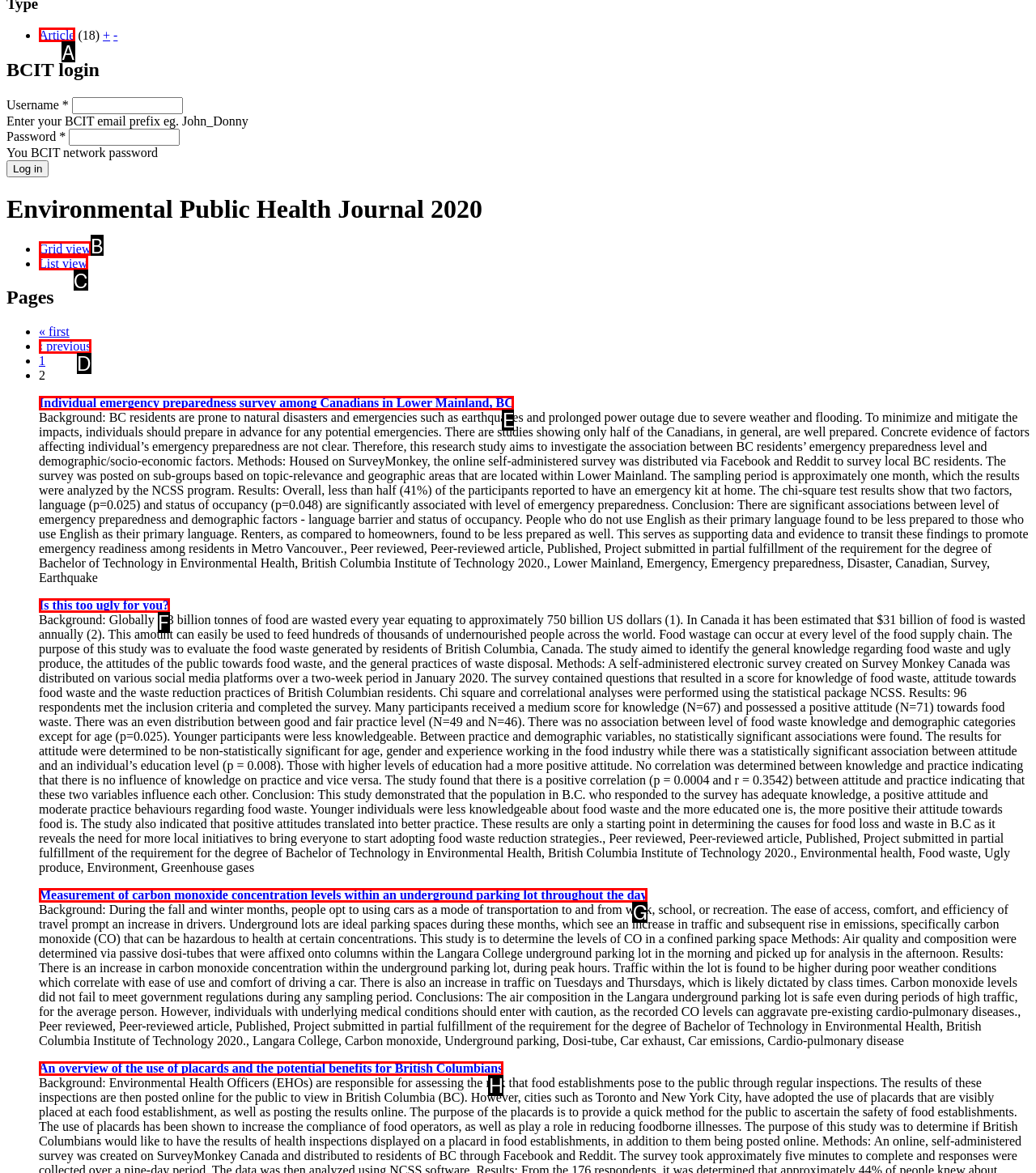Given the element description: ‹ previous, choose the HTML element that aligns with it. Indicate your choice with the corresponding letter.

D